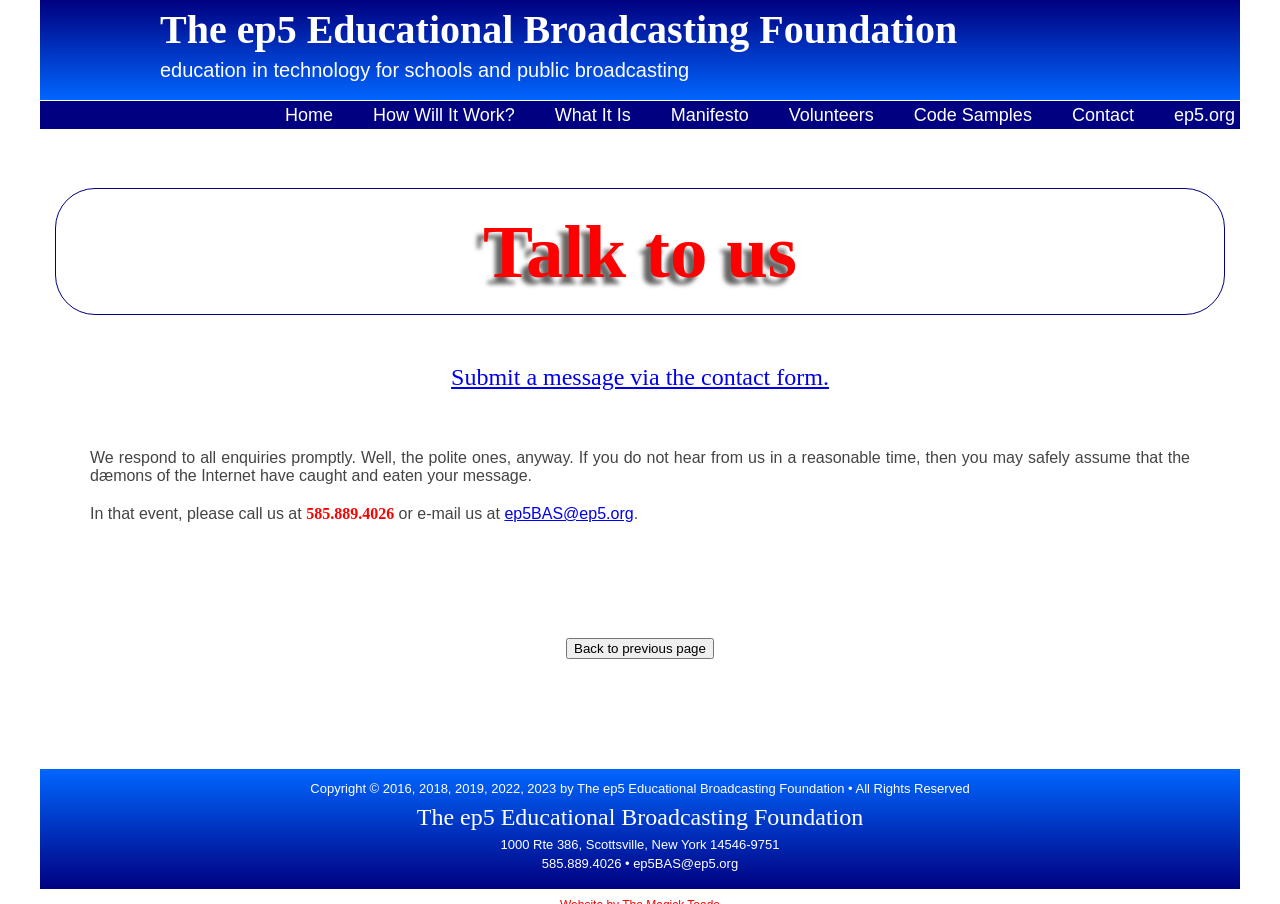What is the name of the organization?
Using the visual information, reply with a single word or short phrase.

The ep5 Educational Broadcasting Foundation